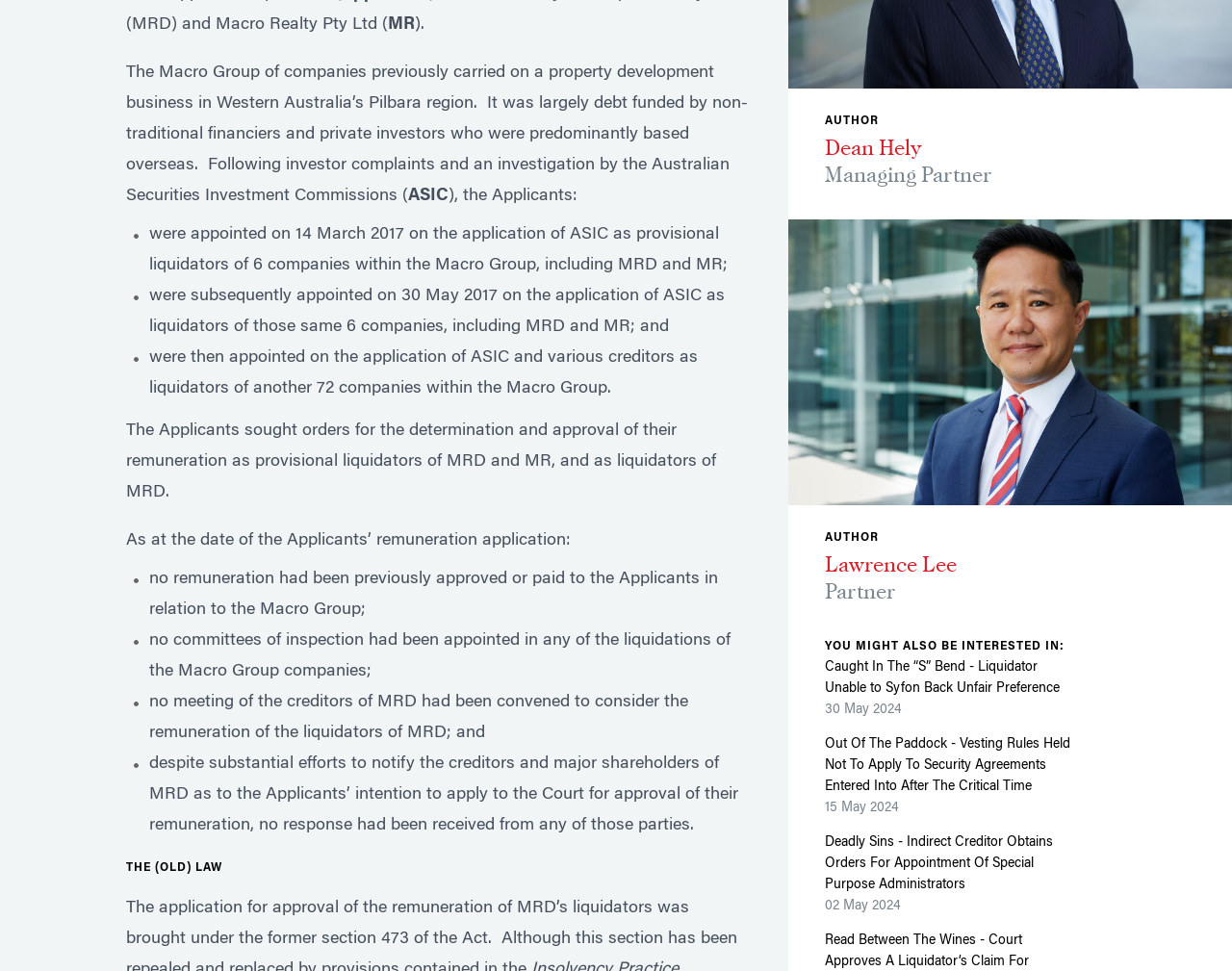Provide a brief response using a word or short phrase to this question:
What is the company mentioned in the text?

Macro Group